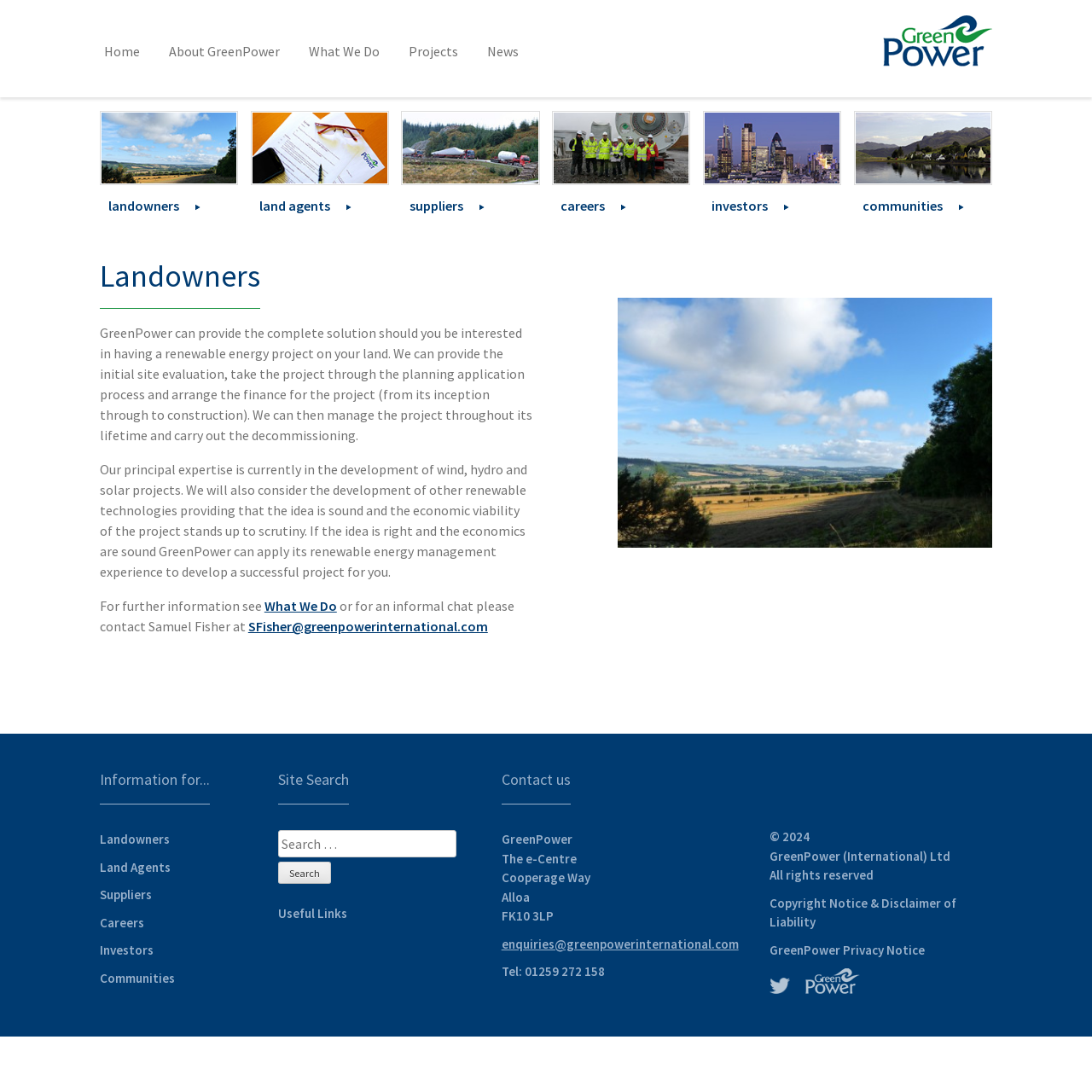How can users contact GreenPower?
Look at the image and provide a detailed response to the question.

The webpage provides contact information, including an email address 'enquiries@greenpowerinternational.com' and a phone number '01259 272 158'. This suggests that users can contact GreenPower through email or phone.